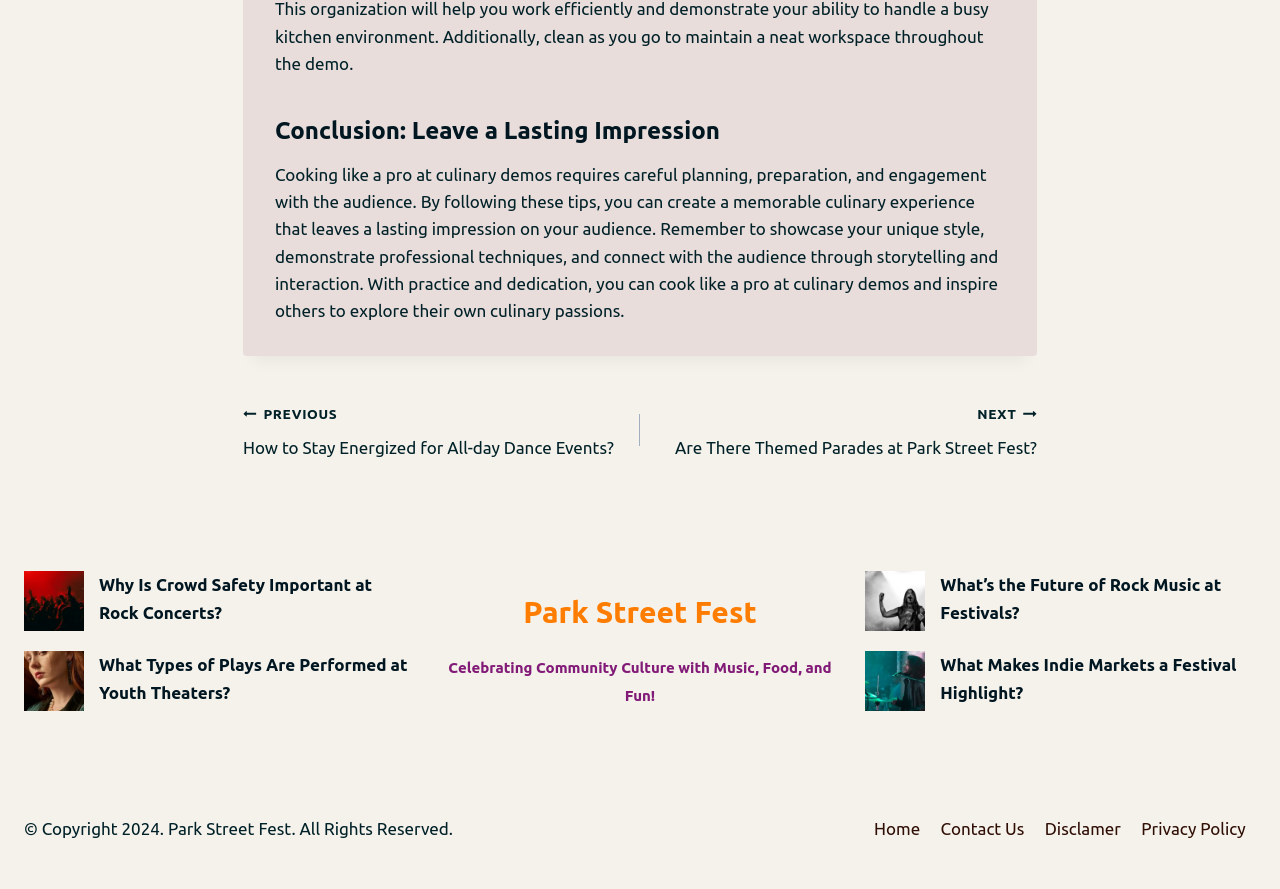Give a one-word or short phrase answer to this question: 
What is the copyright year of the webpage?

2024